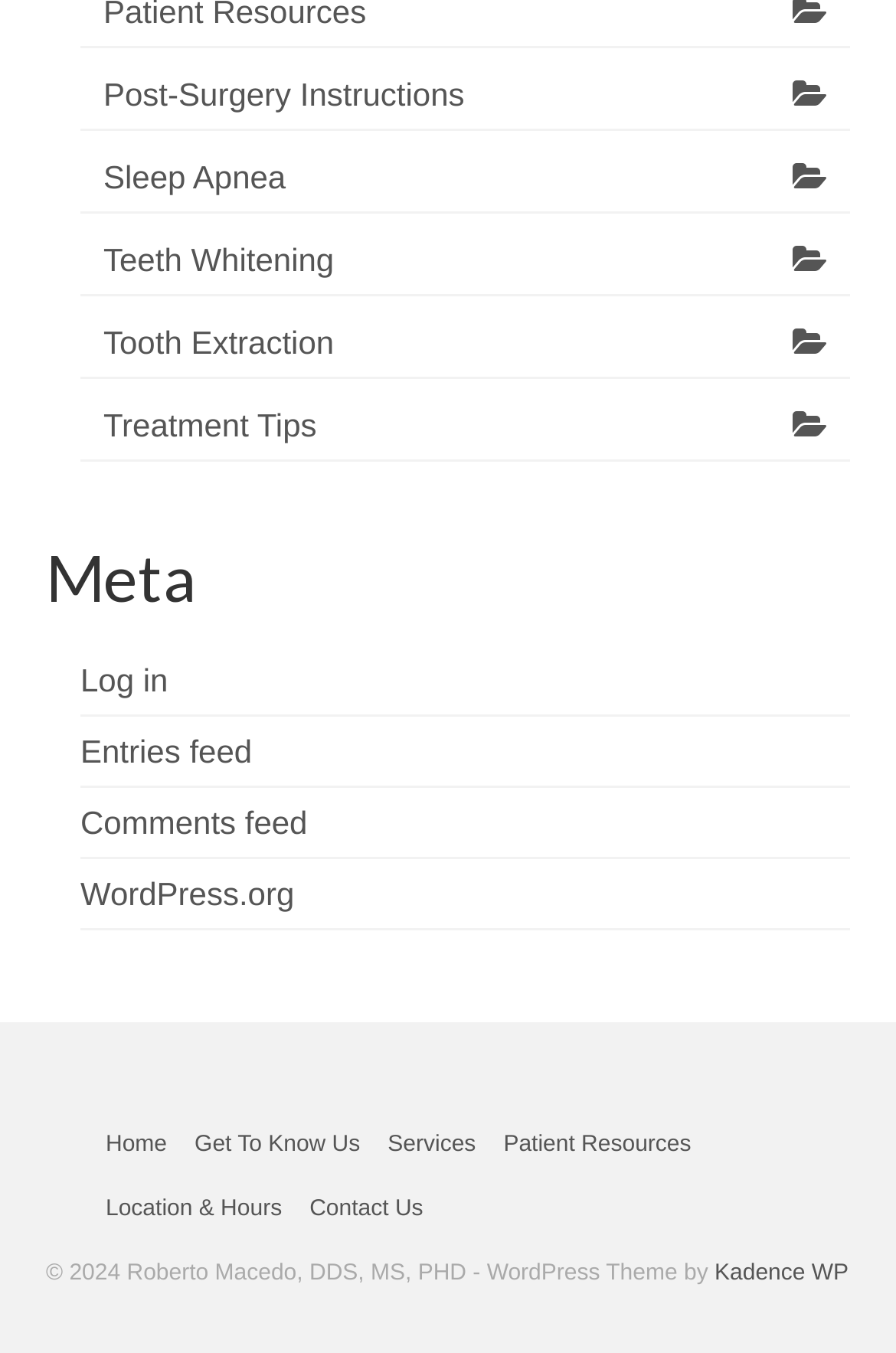How many links are in the top section?
Use the information from the screenshot to give a comprehensive response to the question.

I counted the links in the top section, which are 'Post-Surgery Instructions', 'Sleep Apnea', 'Teeth Whitening', 'Tooth Extraction', and 'Treatment Tips'. There are 5 links in total.